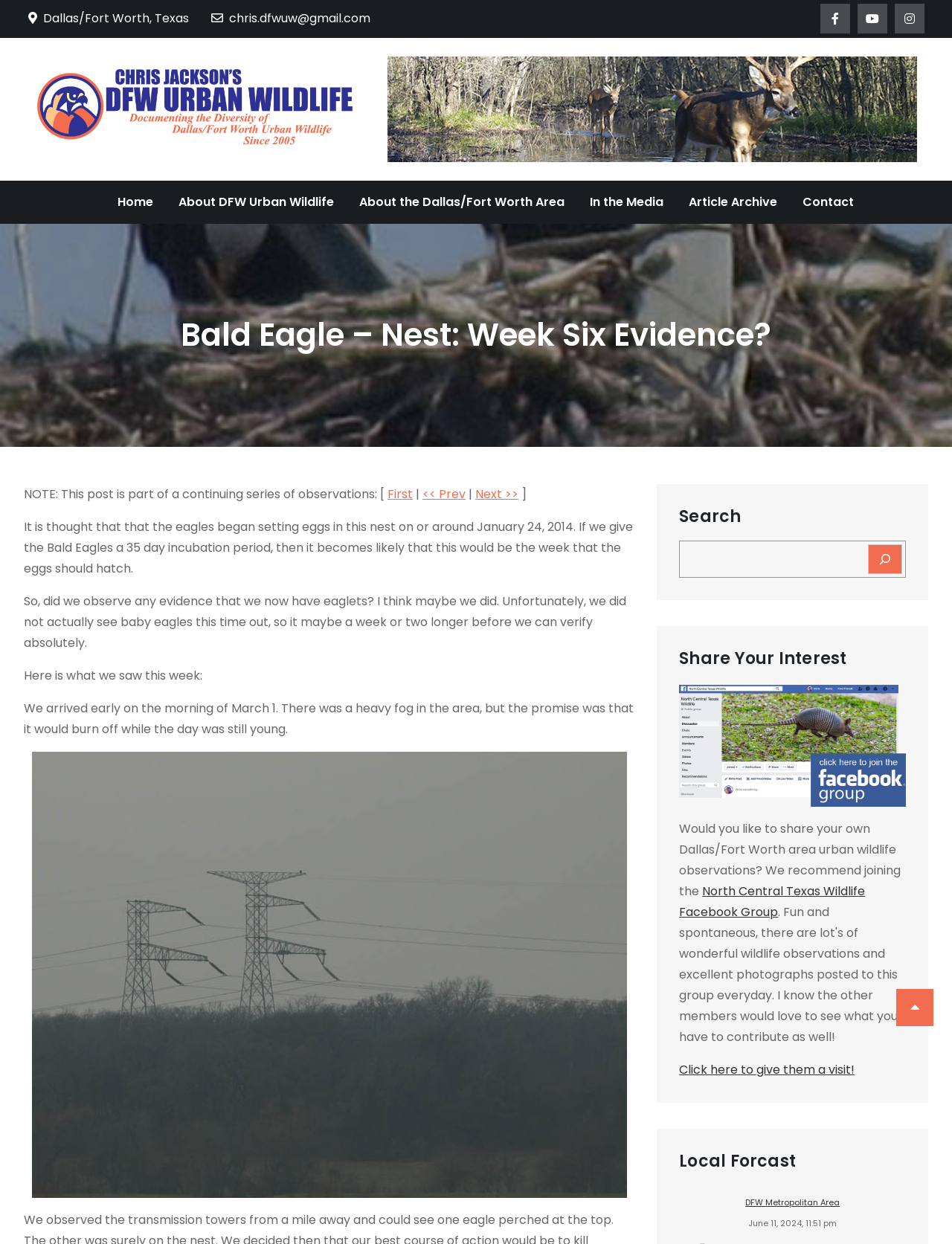Given the description of a UI element: "<< Prev", identify the bounding box coordinates of the matching element in the webpage screenshot.

[0.444, 0.391, 0.489, 0.404]